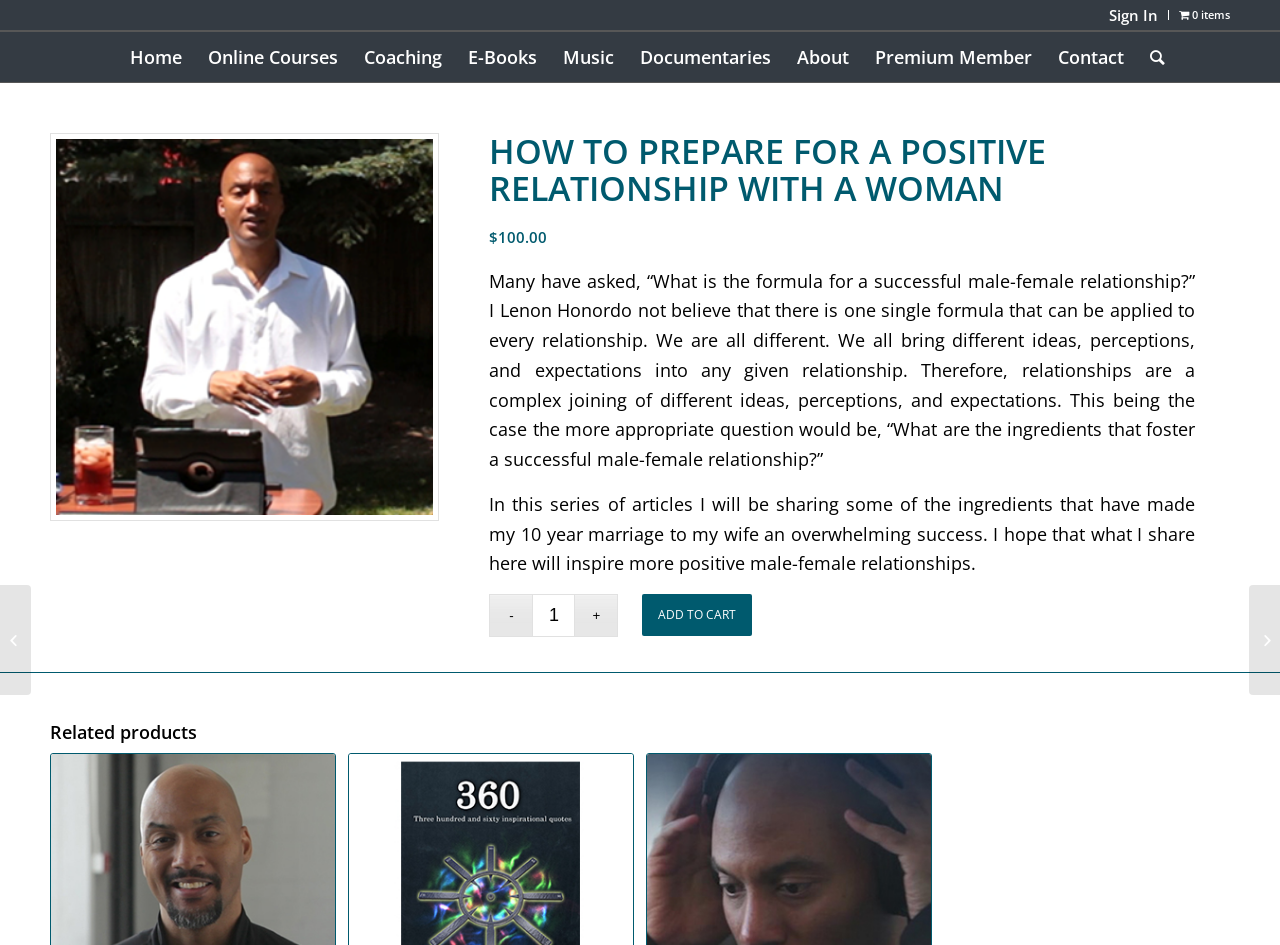Please provide a comprehensive answer to the question based on the screenshot: What is the topic of the article?

The topic of the article can be determined by reading the heading 'HOW TO PREPARE FOR A POSITIVE RELATIONSHIP WITH A WOMAN' which is located at the top of the webpage, indicating that the article is about preparing for a positive relationship with a woman.